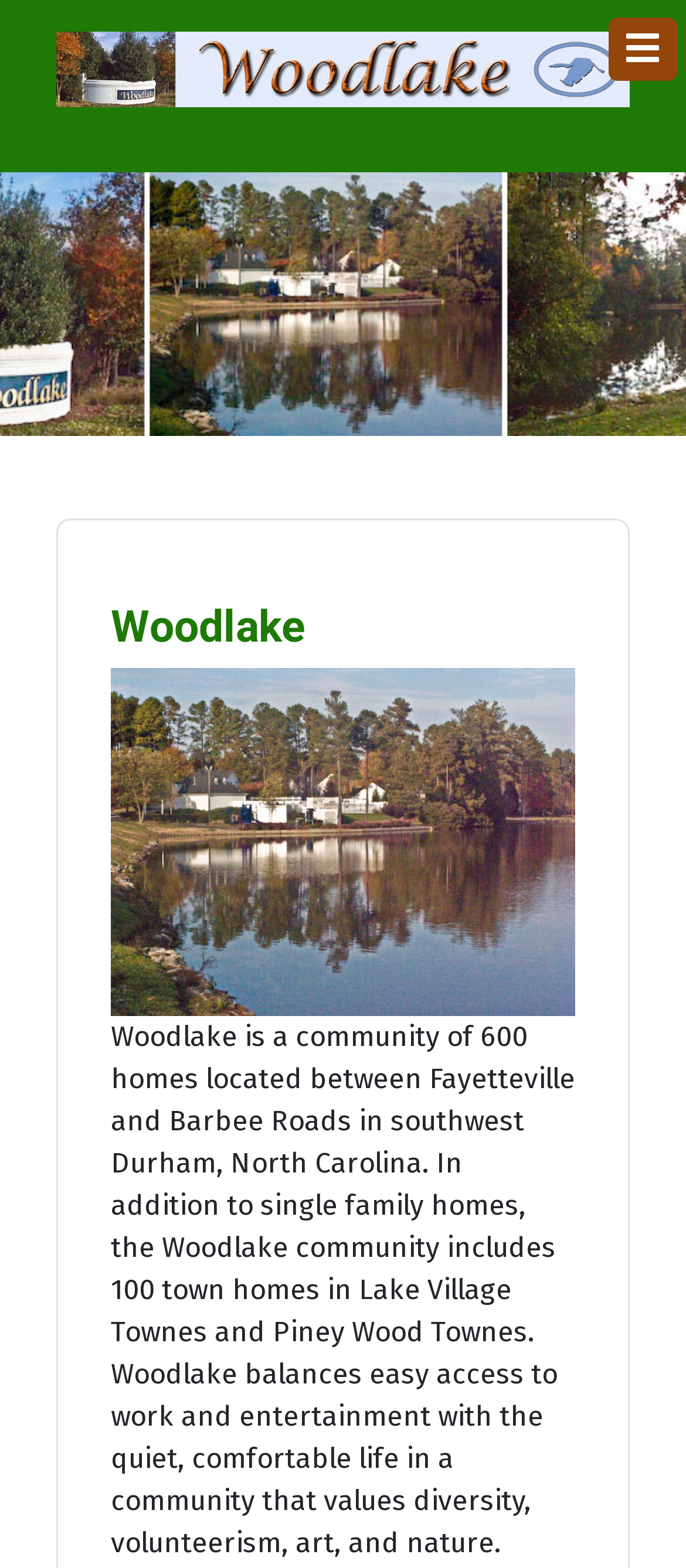What type of homes are included in Lake Village Townes?
Give a detailed and exhaustive answer to the question.

The type of homes included in Lake Village Townes can be inferred from the StaticText element which describes Woodlake as including '100 town homes in Lake Village Townes and Piney Wood Townes'.